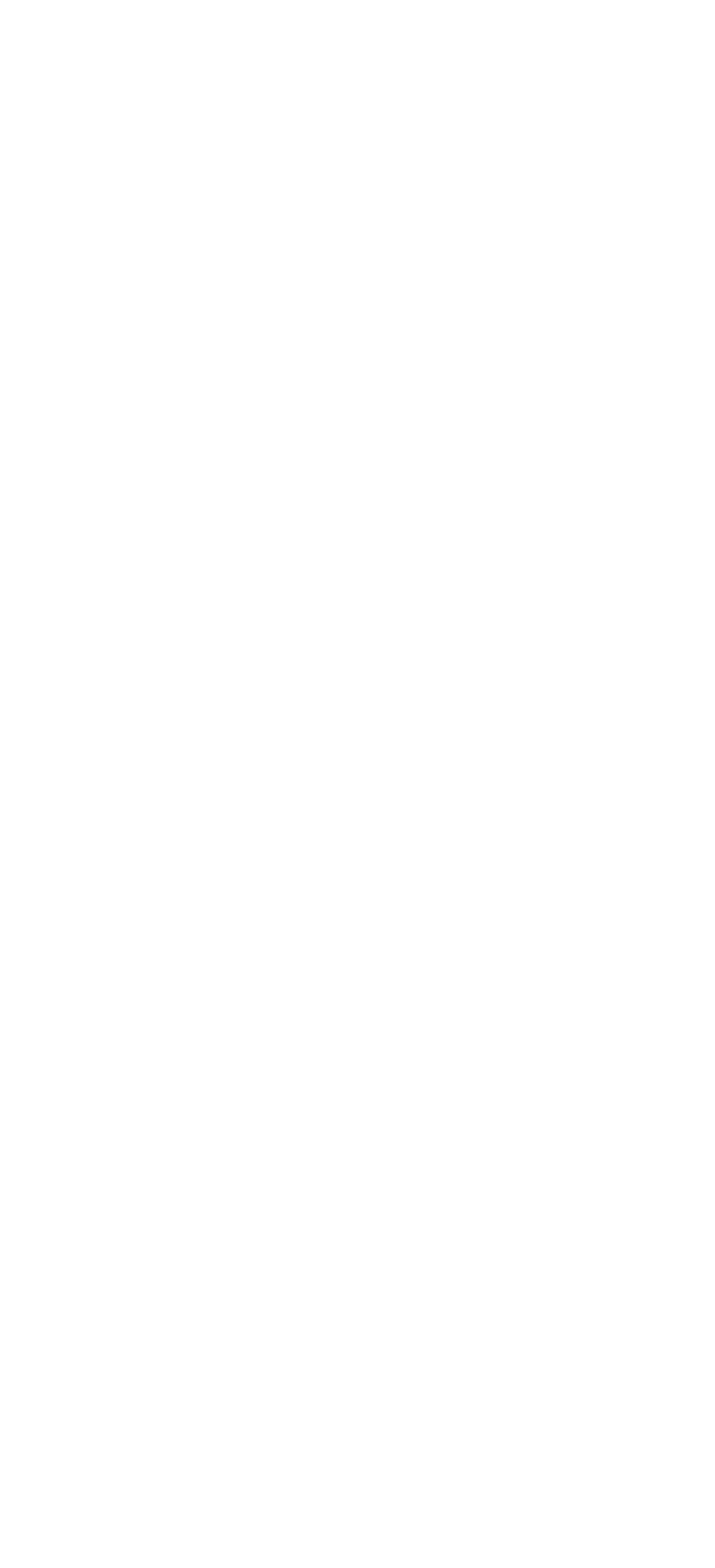Locate the bounding box coordinates of the area where you should click to accomplish the instruction: "Explore Resources".

[0.051, 0.639, 0.949, 0.671]